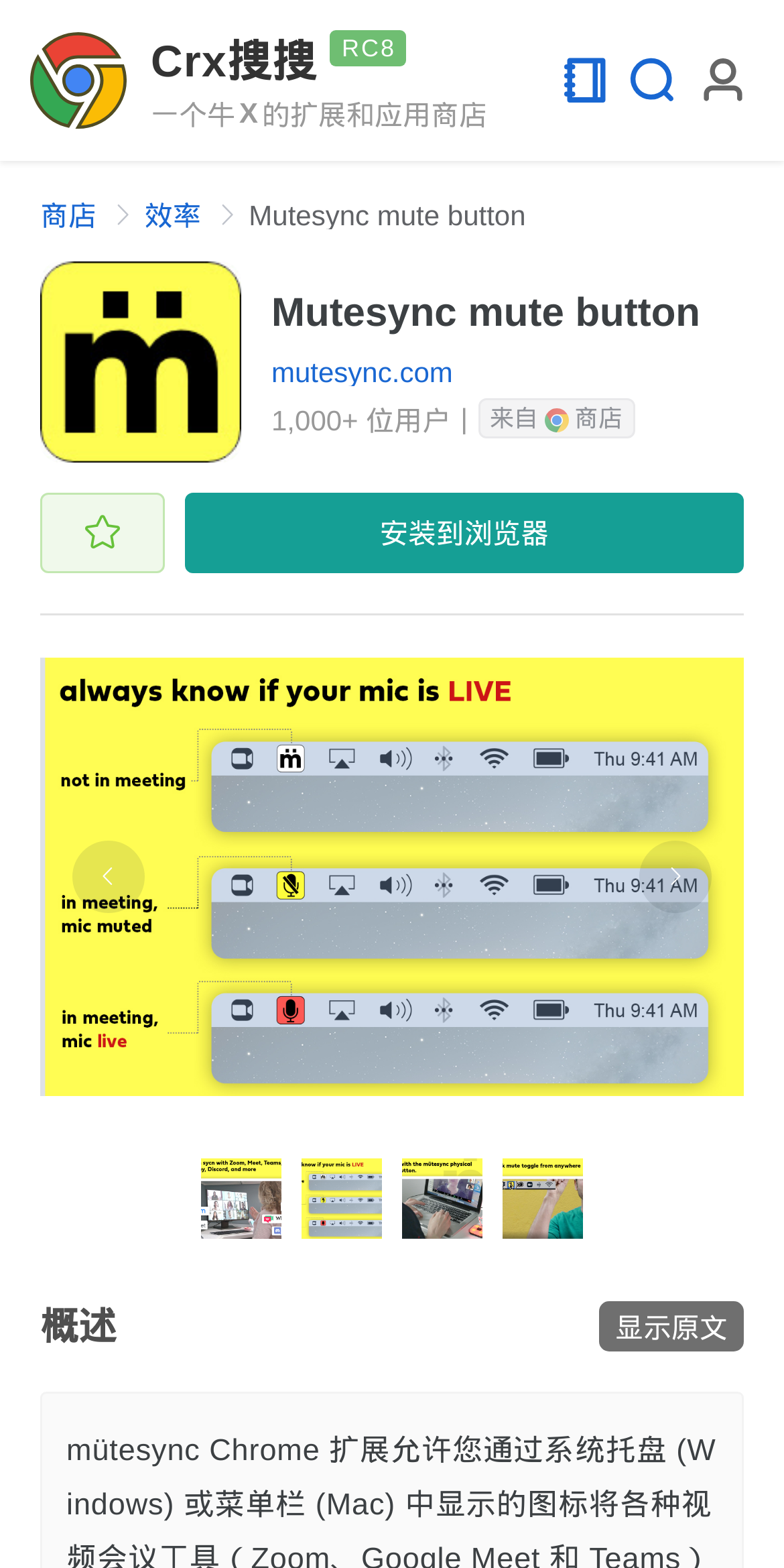Provide the bounding box coordinates for the area that should be clicked to complete the instruction: "Go to the '商店' page".

[0.051, 0.127, 0.123, 0.147]